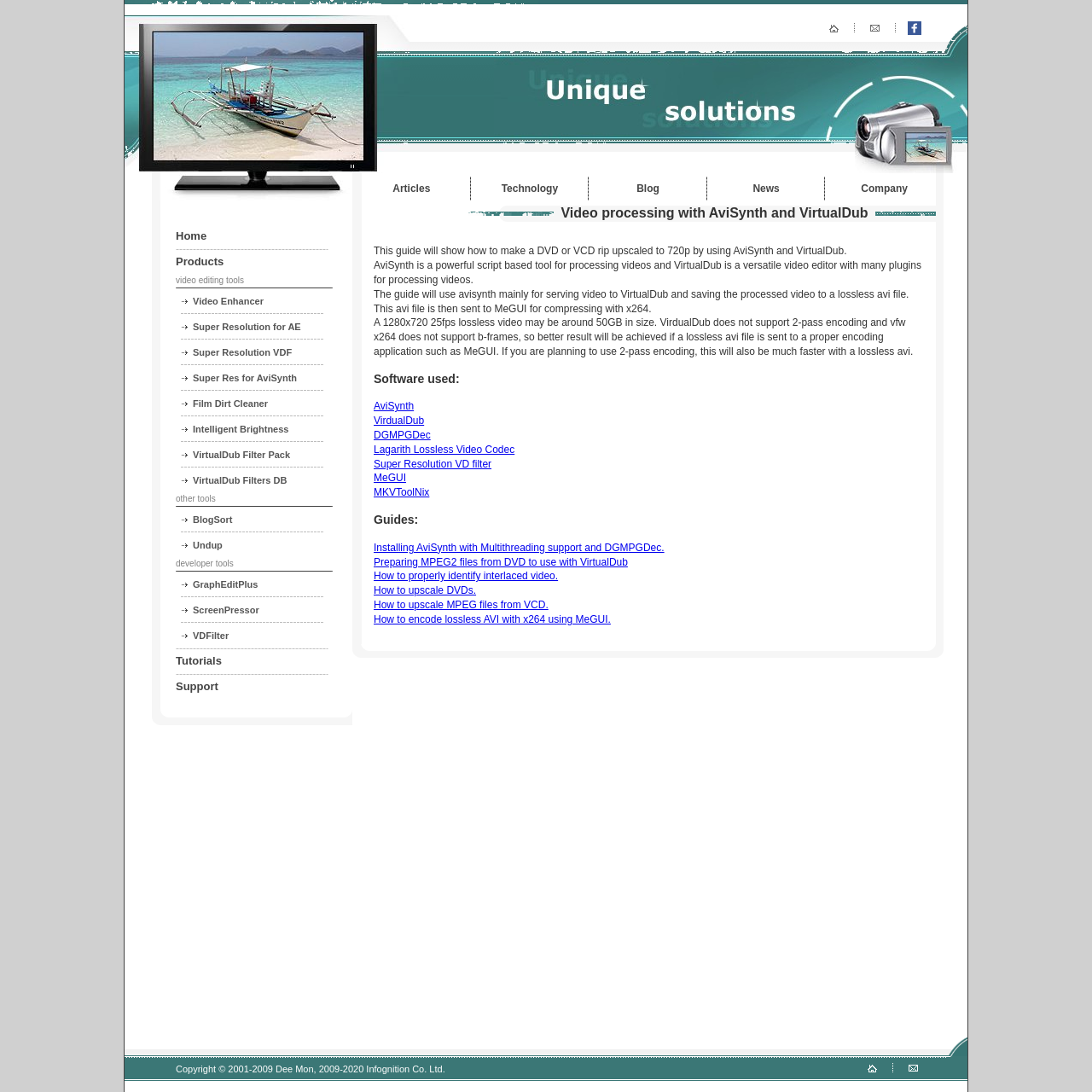What is the purpose of using AviSynth on this webpage?
Please provide a detailed and comprehensive answer to the question.

The purpose of using AviSynth on this webpage is to serve video to VirtualDub and save the processed video to a lossless avi file, as explained in the text content of the webpage.